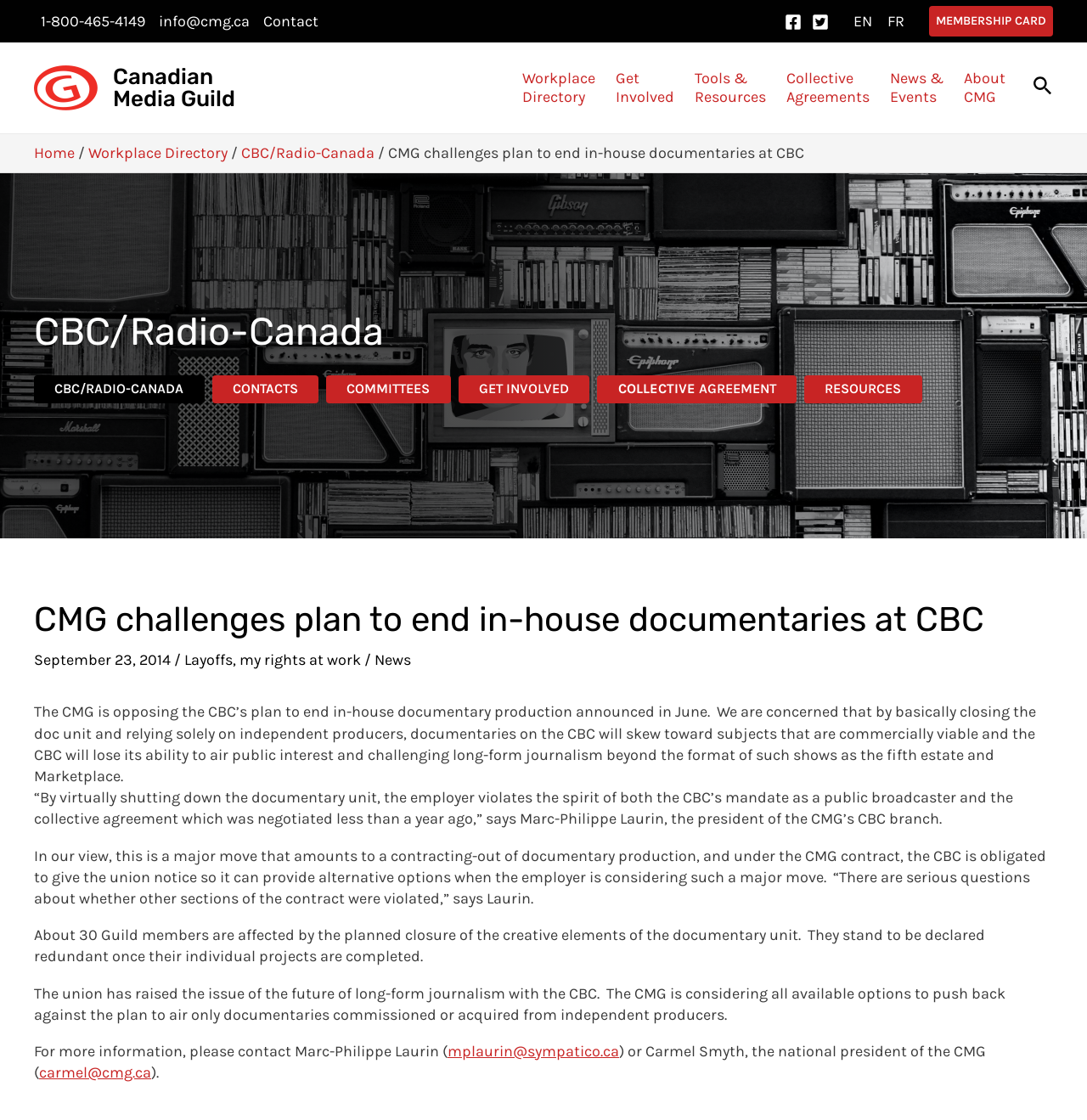Please specify the bounding box coordinates of the clickable region to carry out the following instruction: "Contact the Canadian Media Guild". The coordinates should be four float numbers between 0 and 1, in the format [left, top, right, bottom].

[0.14, 0.0, 0.236, 0.038]